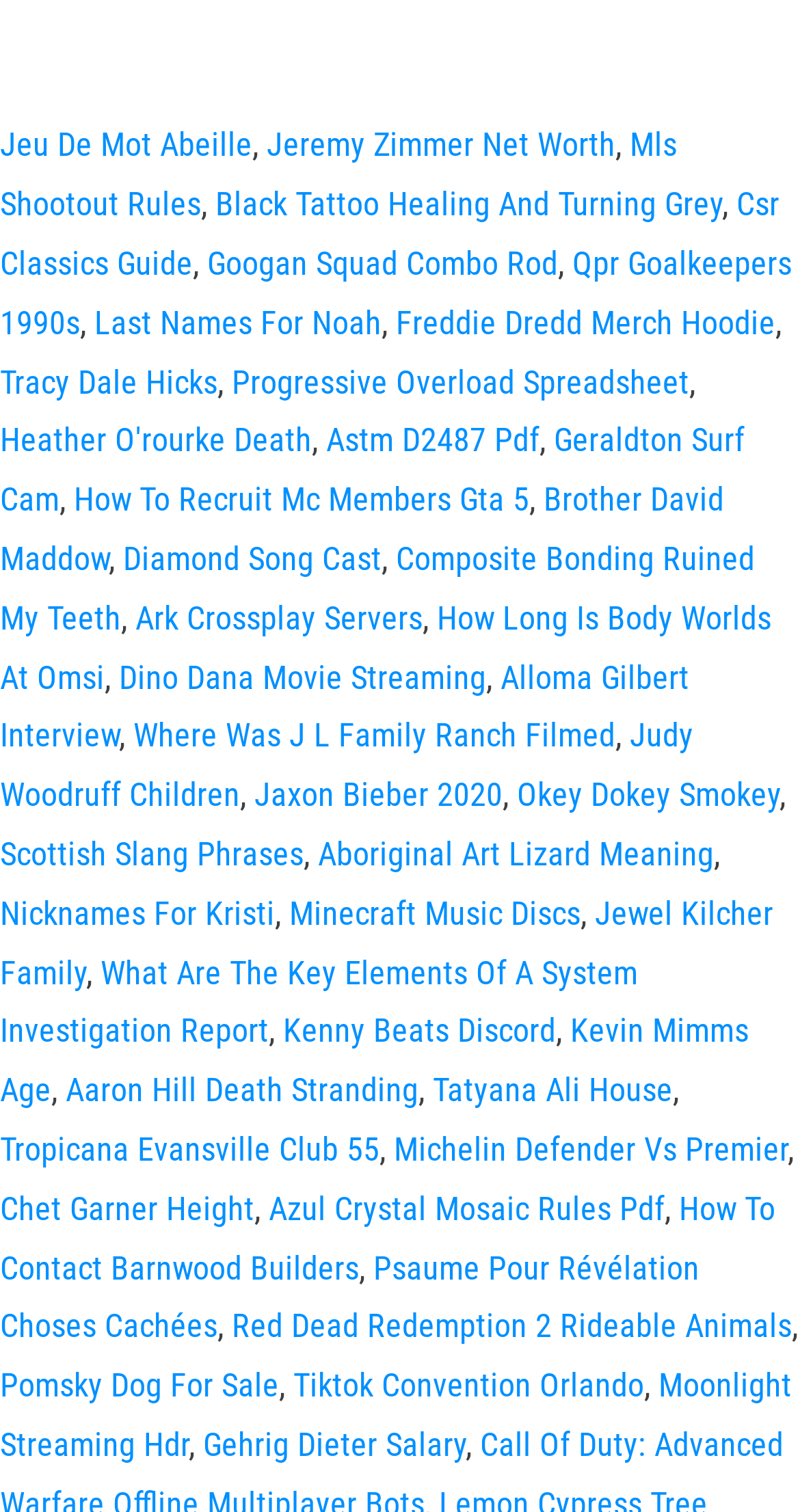Locate the bounding box coordinates of the clickable part needed for the task: "Explore the article about Black Tattoo Healing And Turning Grey".

[0.269, 0.122, 0.903, 0.148]